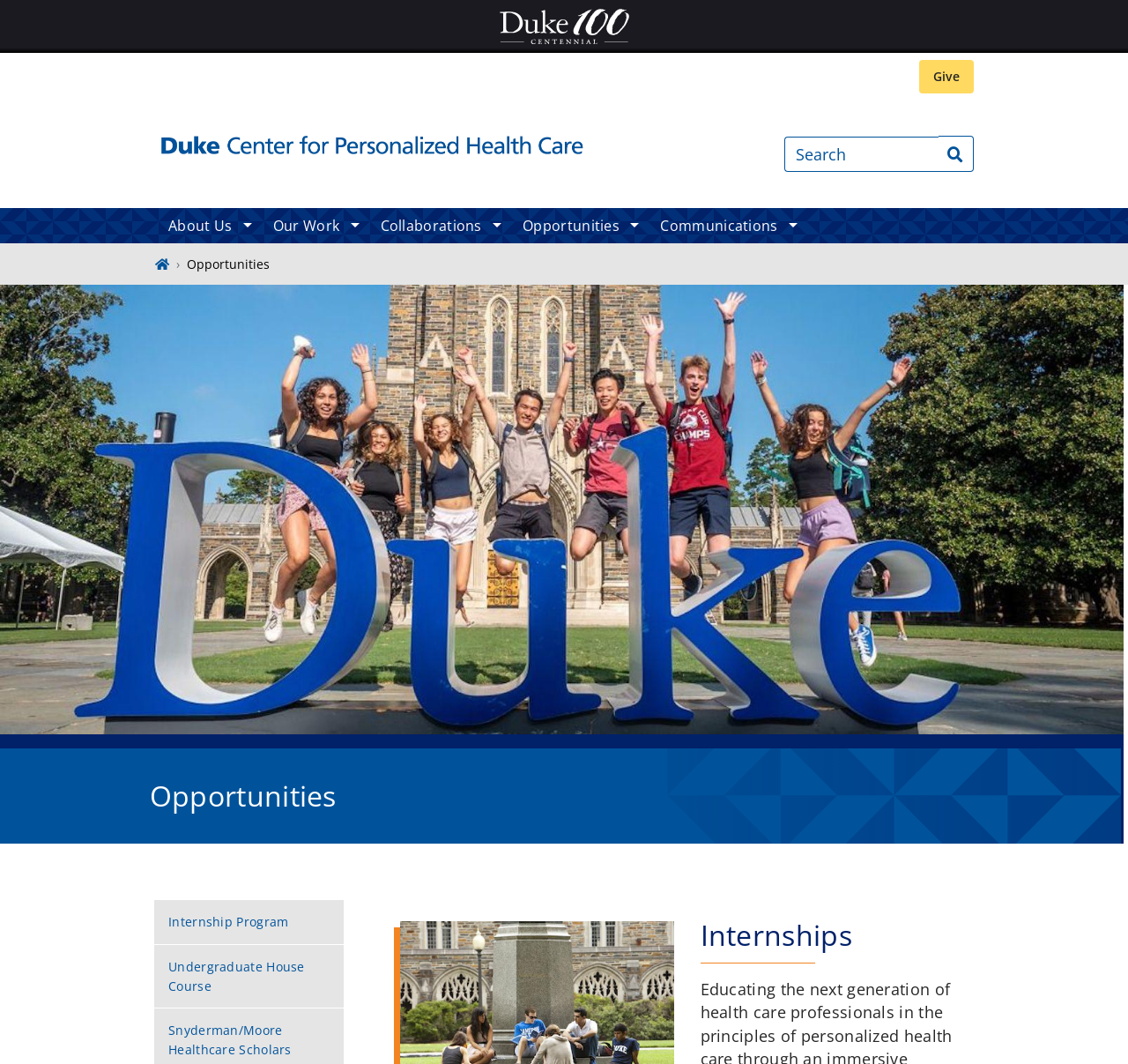Please provide a detailed answer to the question below based on the screenshot: 
What is the image below the main navigation section?

Below the main navigation section, there is an article element containing an image element with the description 'Duke students jumping behind Duke sign'. This image is likely a promotional or decorative element on the webpage.